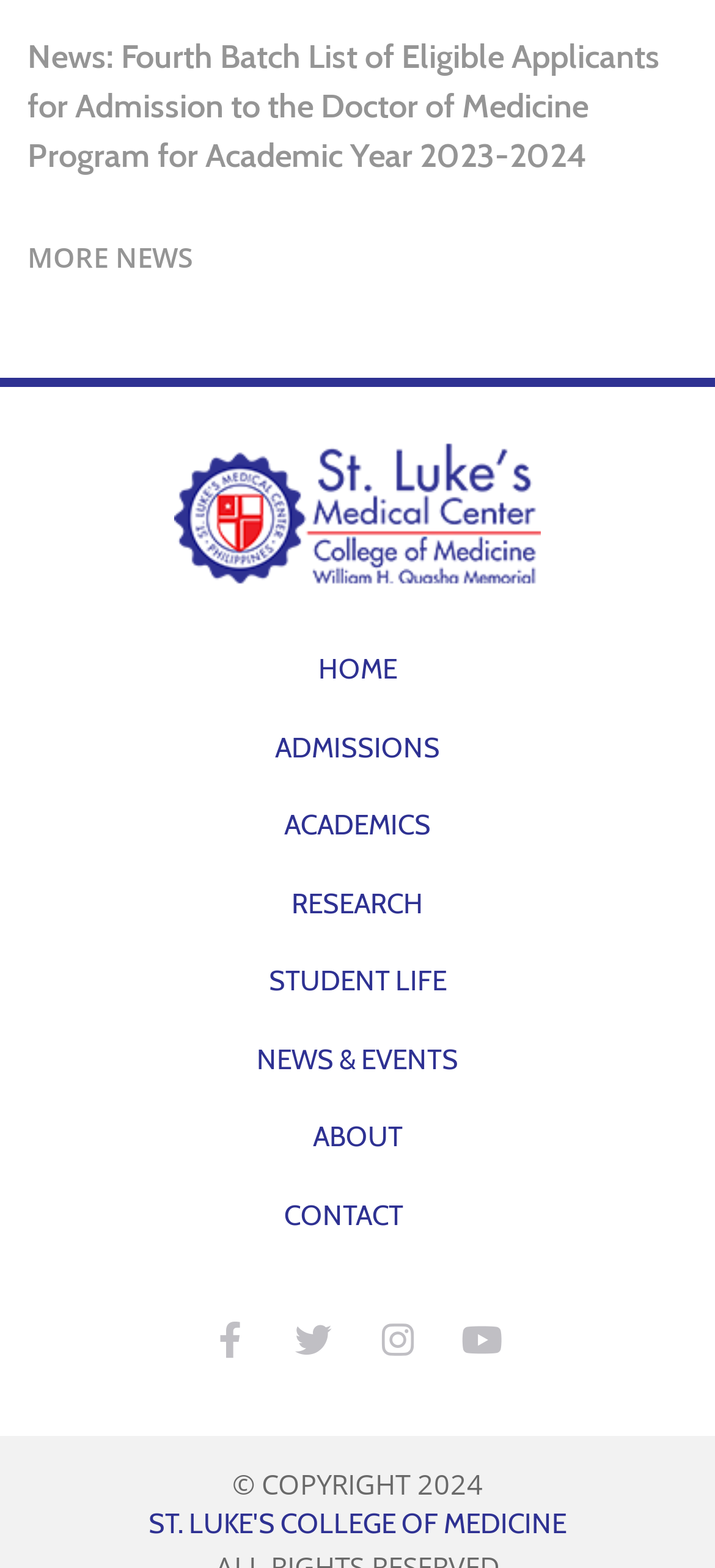Find the bounding box coordinates of the element you need to click on to perform this action: 'read more news'. The coordinates should be represented by four float values between 0 and 1, in the format [left, top, right, bottom].

[0.038, 0.116, 0.269, 0.177]